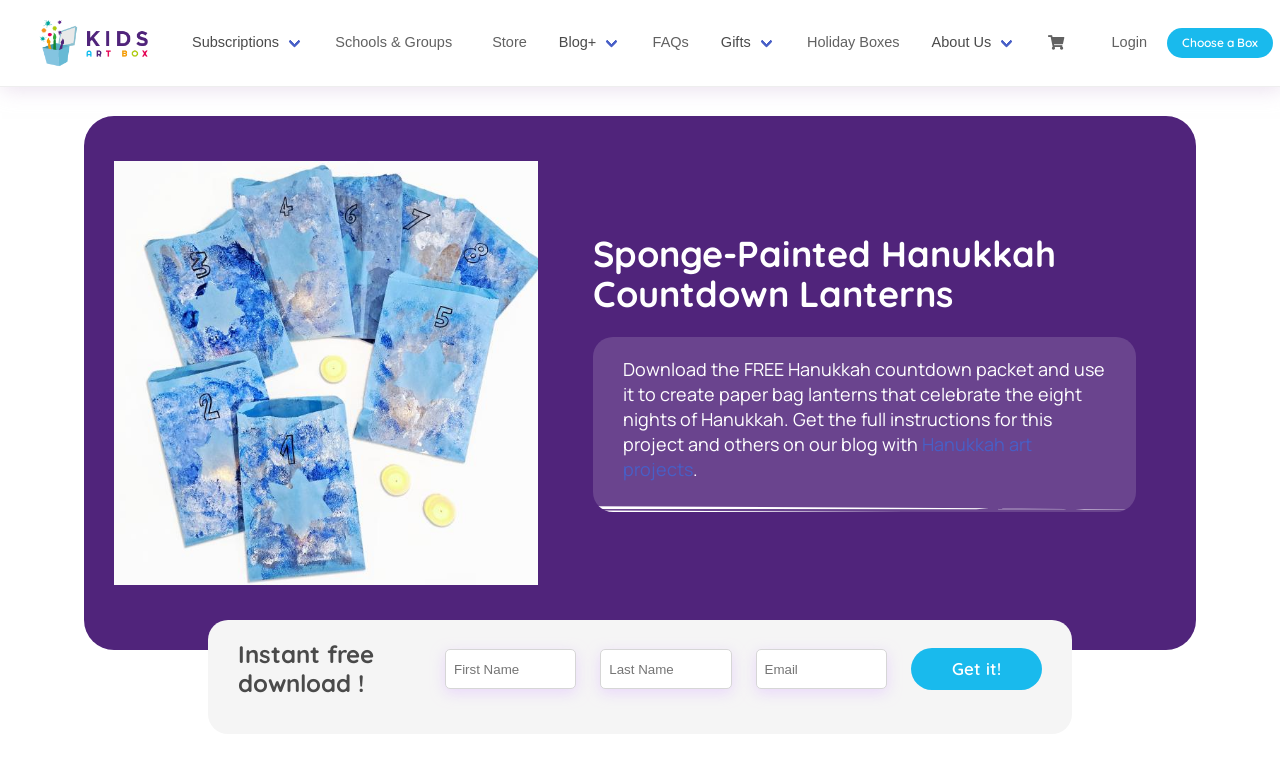Please determine the bounding box coordinates of the element's region to click for the following instruction: "Click the 'FAQs' link".

[0.494, 0.036, 0.554, 0.074]